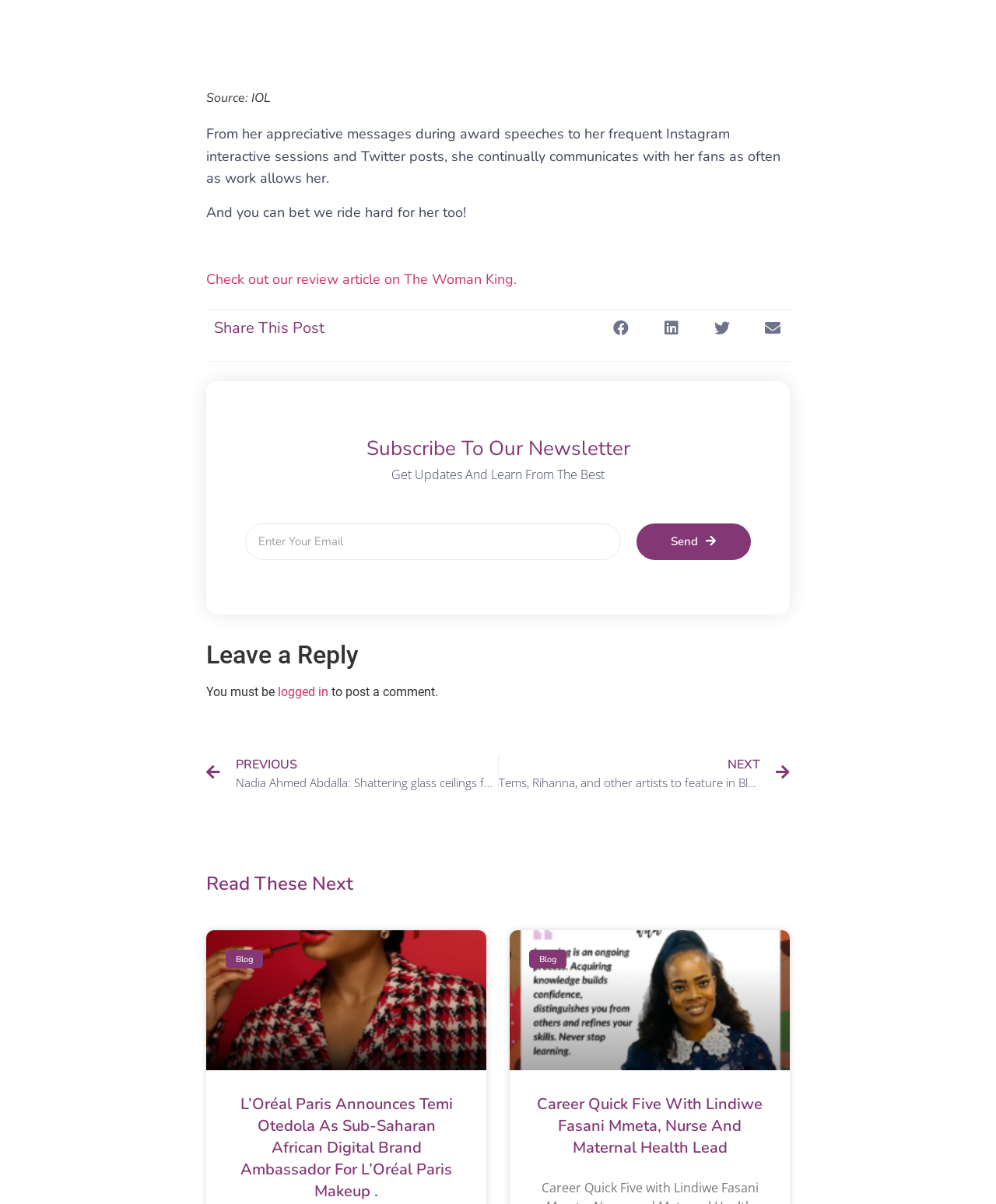Highlight the bounding box coordinates of the element you need to click to perform the following instruction: "Leave a reply."

[0.207, 0.532, 0.793, 0.557]